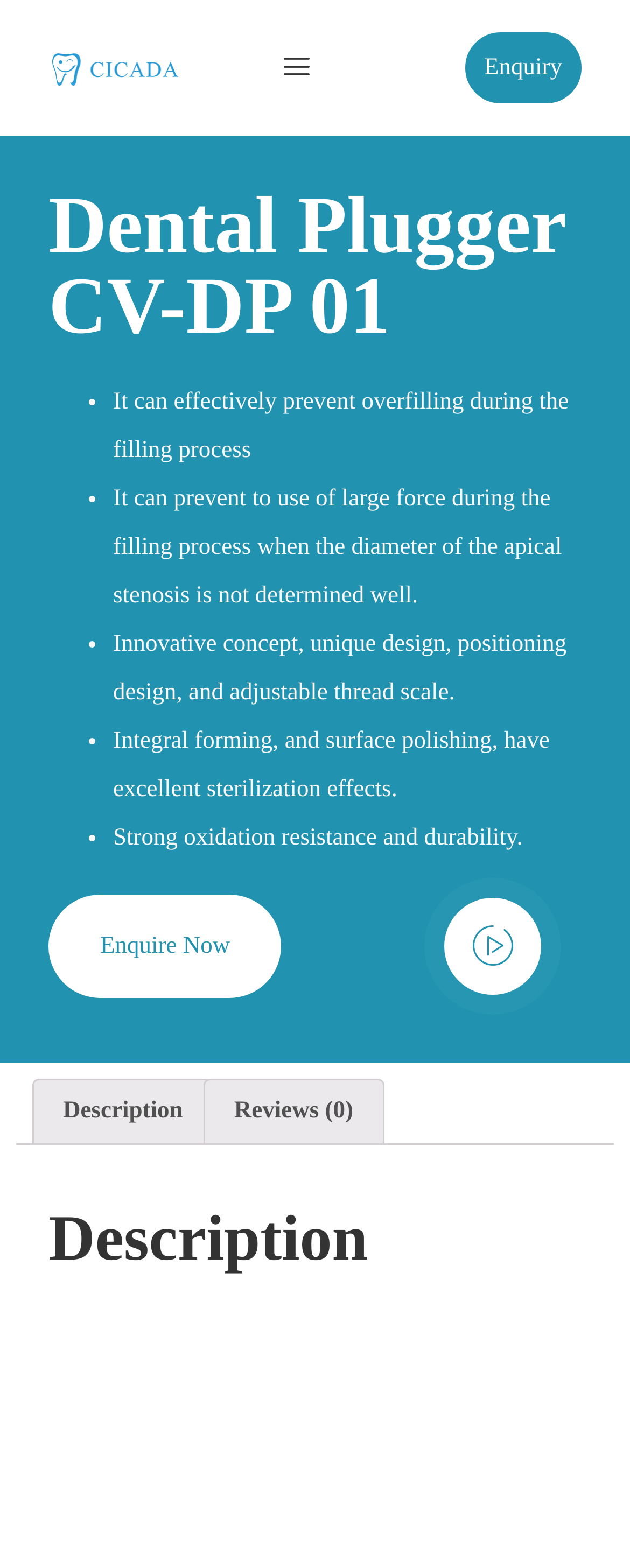Extract the main heading from the webpage content.

Dental Plugger CV-DP 01